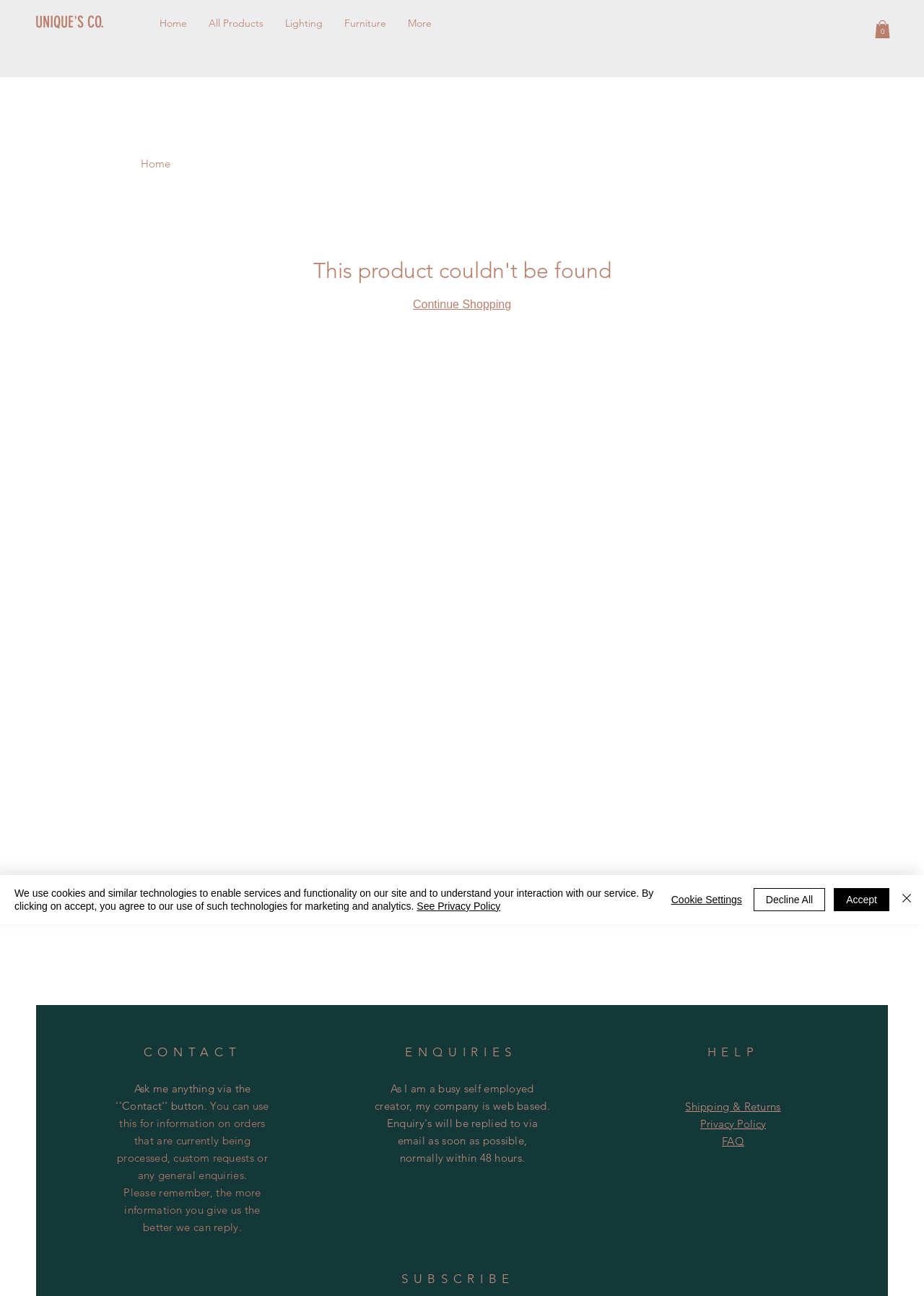Offer a comprehensive description of the webpage’s content and structure.

The webpage is a product page for Unique's Co. At the top left, there is a link to the company's homepage, "UNIQUE'S CO." Next to it, a navigation menu labeled "Site" contains links to "Home", "All Products", "Lighting", "Furniture", and "More". On the top right, a button displays the number of items in the cart, which is currently zero.

Below the navigation menu, the main content area takes up most of the page. There are two links, "Home" and "Continue Shopping", positioned near the top. Below them, there are three sections with headings: "CONTACT", "ENQUIRIES", and "HELP". The "CONTACT" section provides information on how to contact the company for orders, custom requests, or general enquiries. The "ENQUIRIES" section explains that the company is web-based and will respond to emails as soon as possible. The "HELP" section contains links to "Shipping & Returns", "Privacy Policy", and "FAQ".

At the bottom of the page, there is a section with a heading "SUBSCRIBE". Above this section, an alert message informs users about the use of cookies and similar technologies on the site. The alert message includes links to the "Privacy Policy" and buttons to "Accept", "Decline All", or adjust "Cookie Settings". A "Close" button with a corresponding image is located at the bottom right of the alert message.